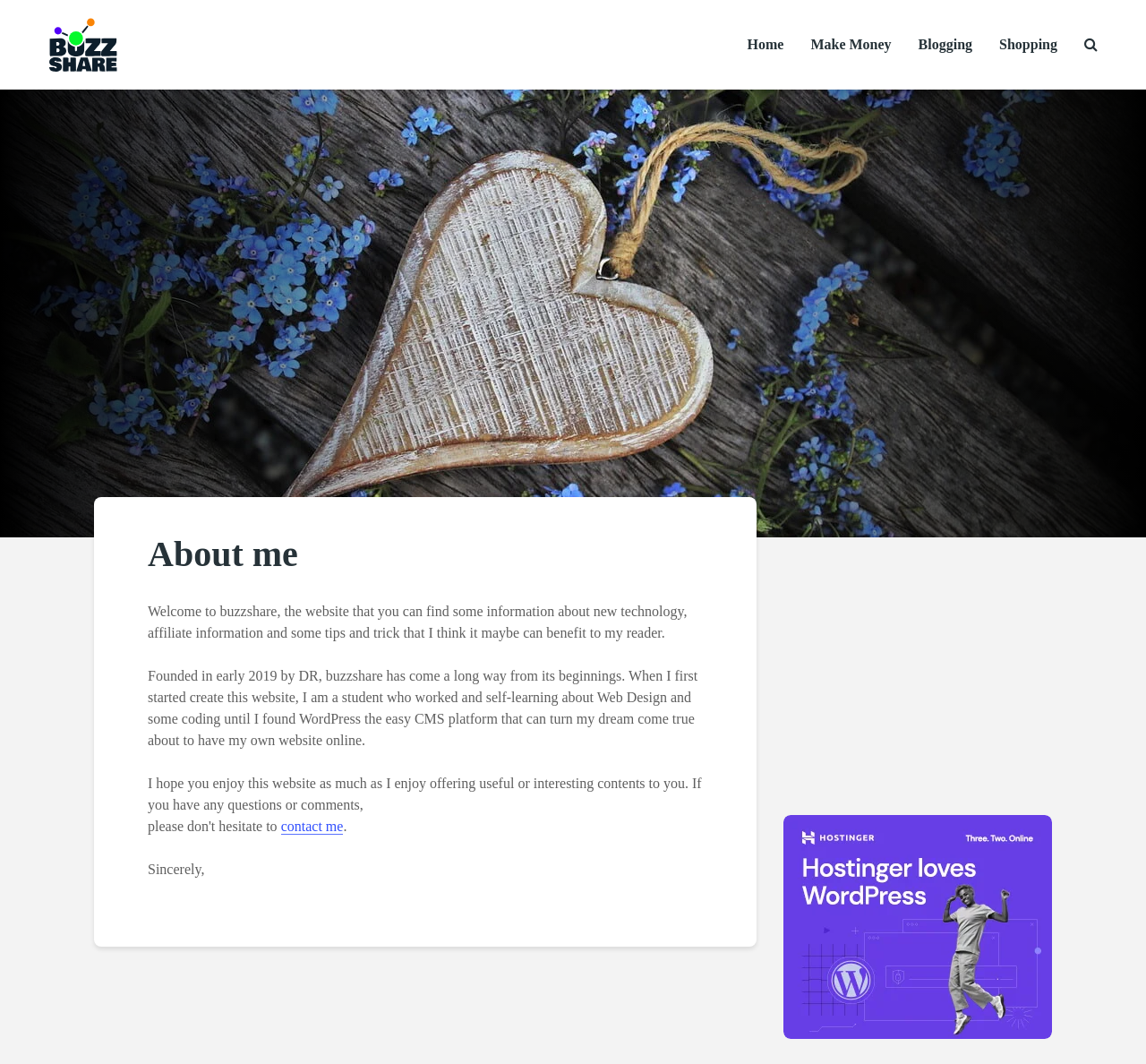What is the purpose of the contact link?
Can you provide an in-depth and detailed response to the question?

The contact link is provided at the end of the article, and it allows readers to contact the author if they have any questions or comments.